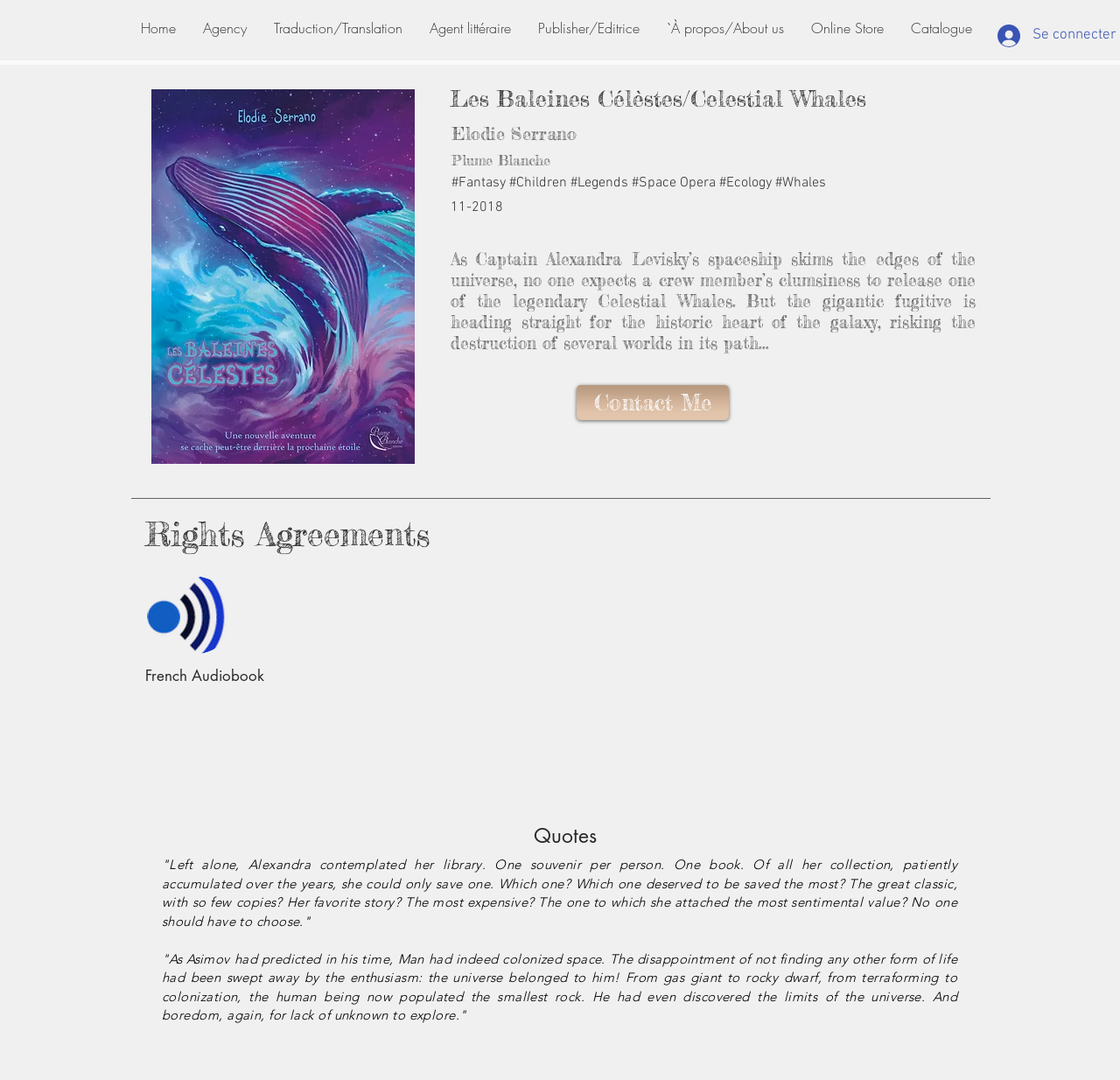Please specify the coordinates of the bounding box for the element that should be clicked to carry out this instruction: "View the 'Agency' page". The coordinates must be four float numbers between 0 and 1, formatted as [left, top, right, bottom].

[0.17, 0.01, 0.232, 0.042]